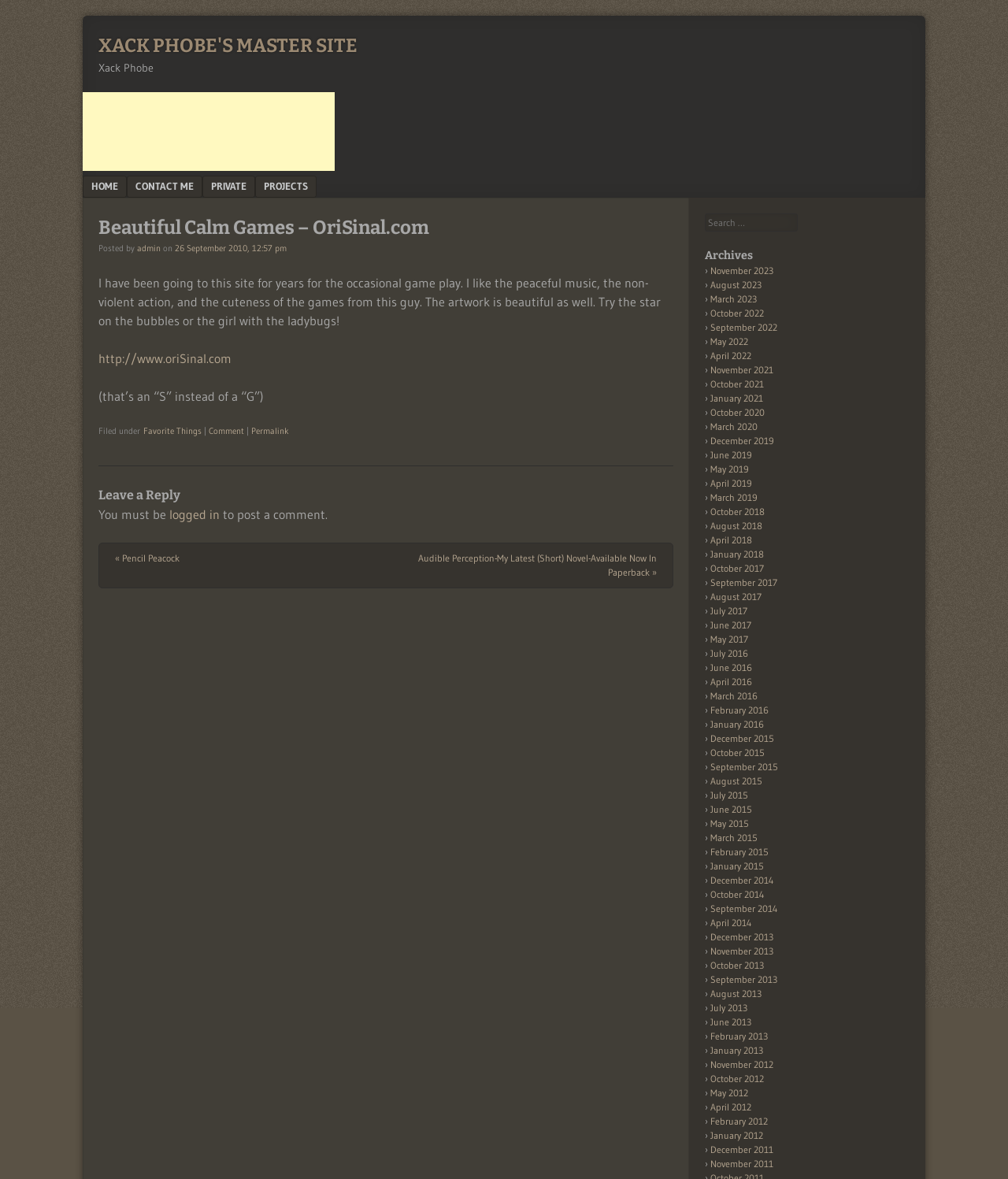Locate the bounding box of the UI element based on this description: "October 2012". Provide four float numbers between 0 and 1 as [left, top, right, bottom].

[0.705, 0.91, 0.758, 0.92]